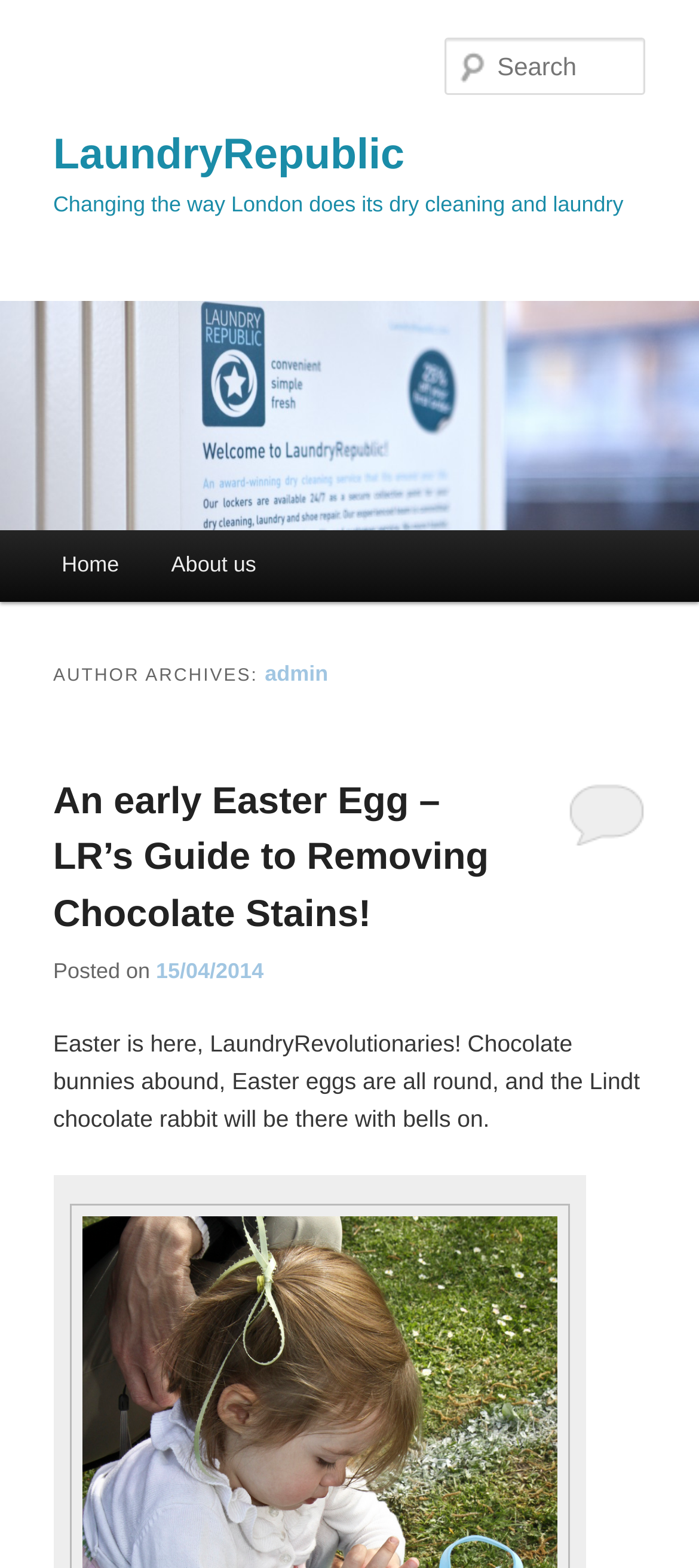Respond to the question below with a single word or phrase:
What is the name of the website?

LaundryRepublic